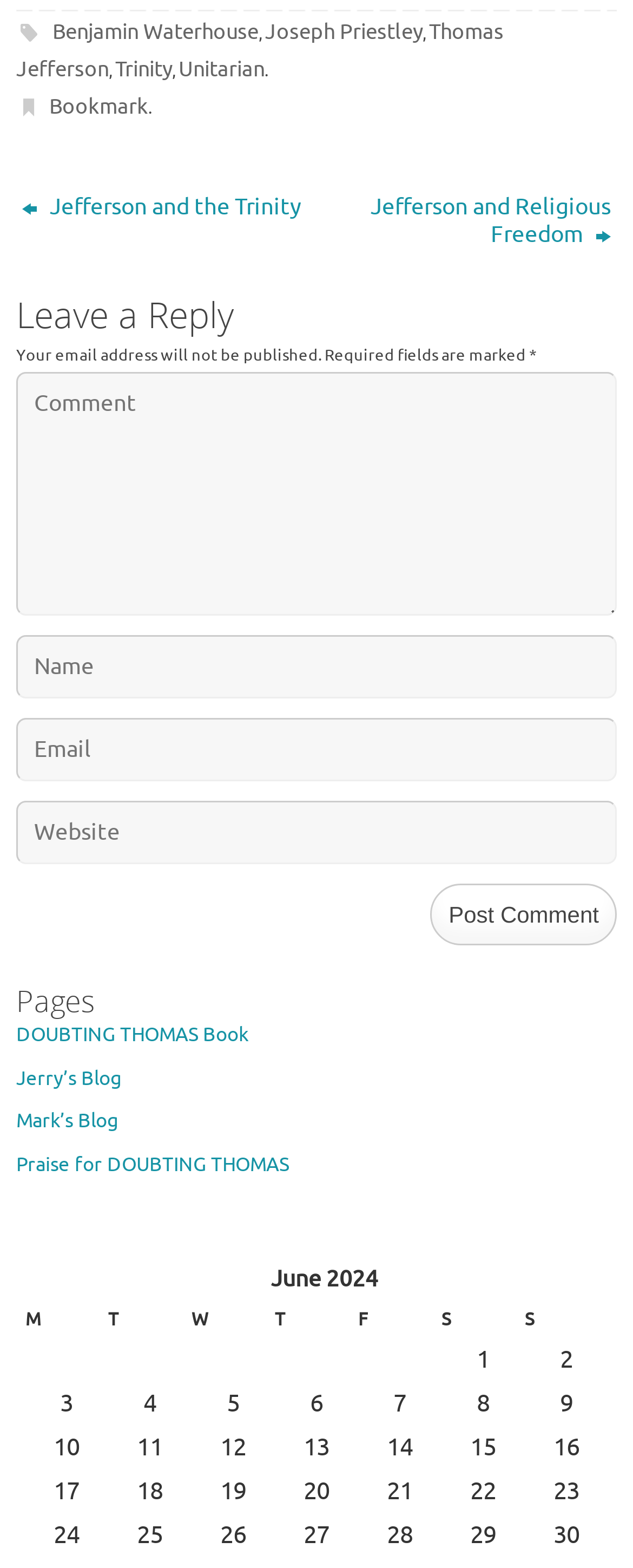Answer the question briefly using a single word or phrase: 
How many gridcells are there in the table?

30